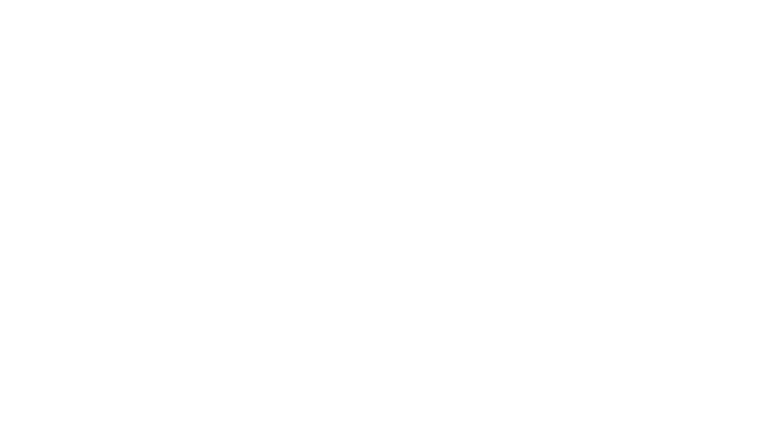Answer the question below with a single word or a brief phrase: 
What type of data is used to assess measurements?

STL data